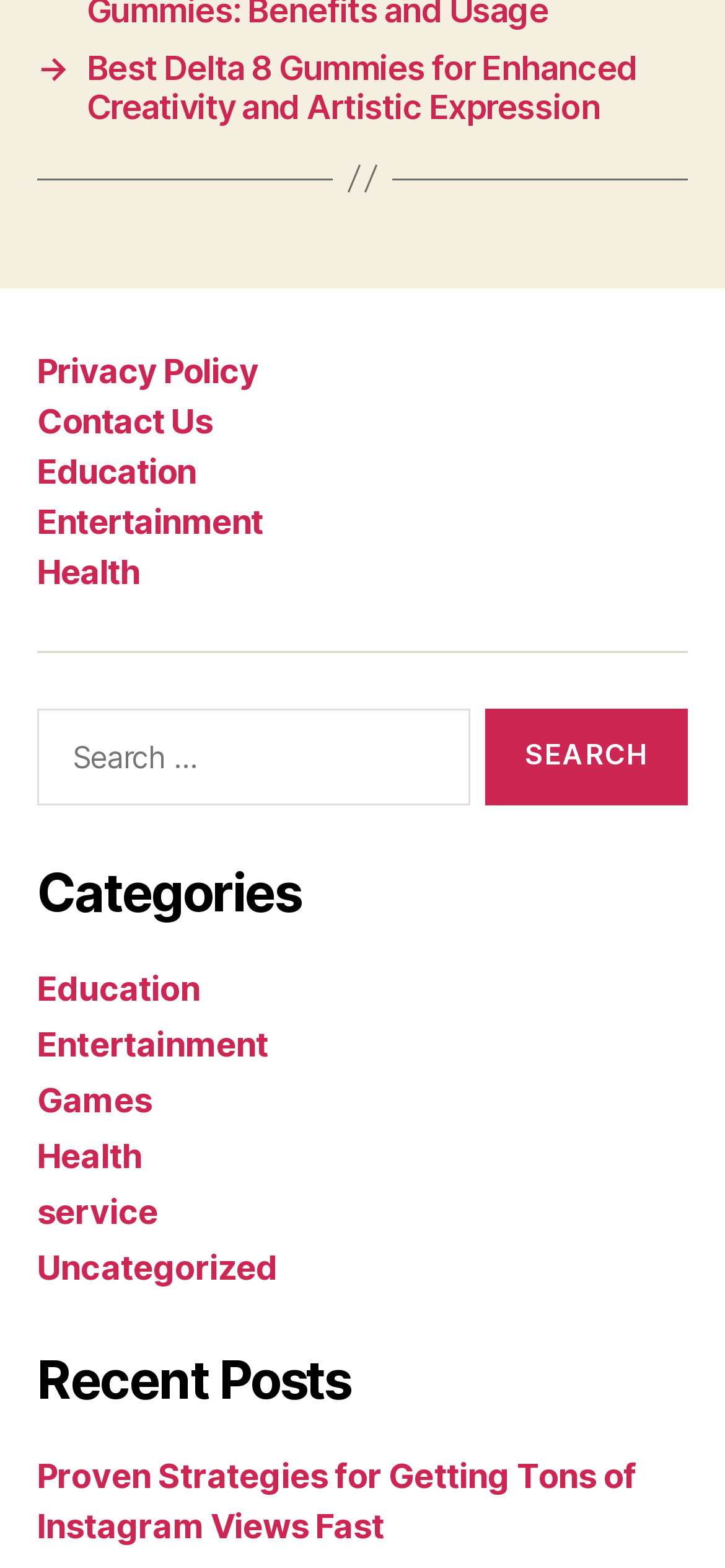Please find the bounding box coordinates of the element's region to be clicked to carry out this instruction: "Read the recent post about Instagram Views".

[0.051, 0.928, 0.877, 0.985]